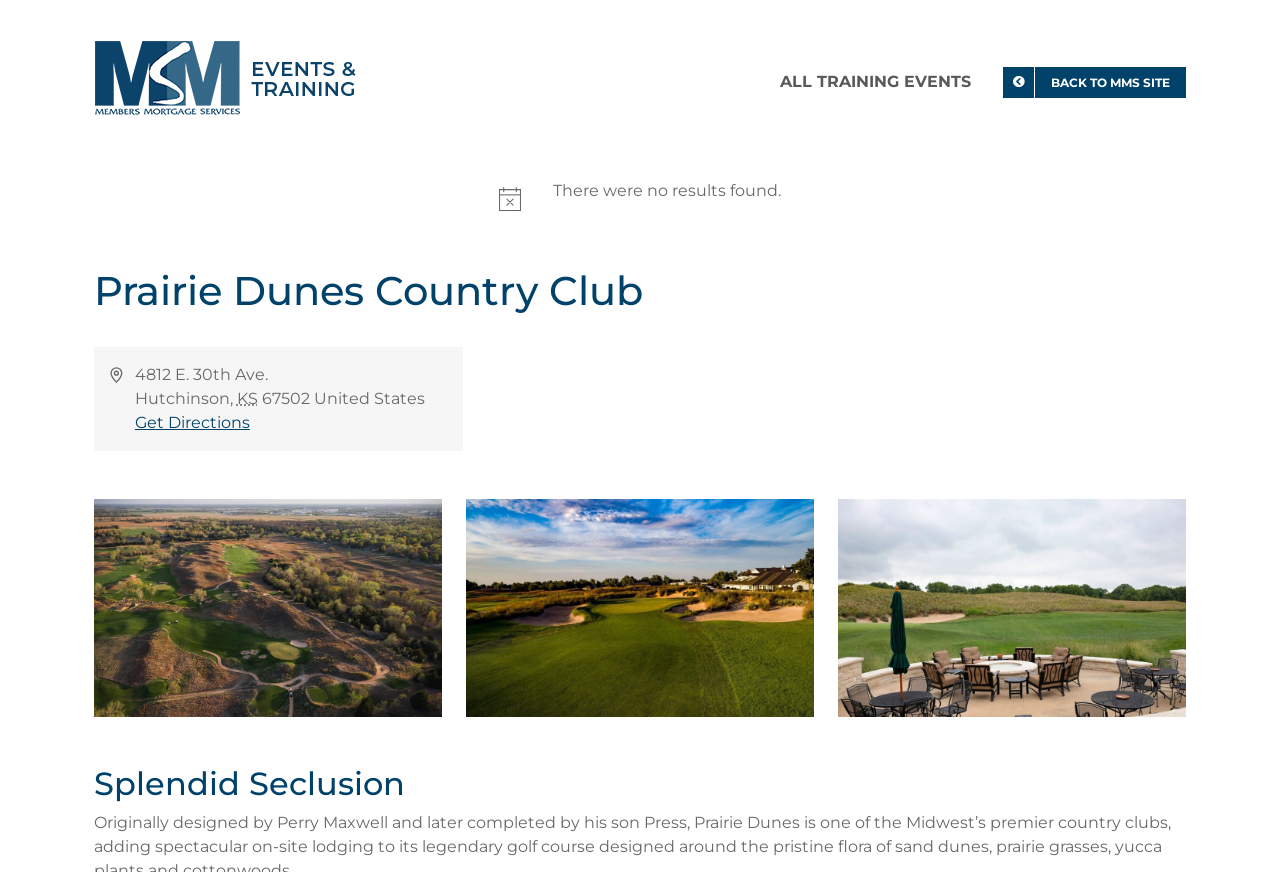Describe in detail what you see on the webpage.

The webpage is about Prairie Dunes Country Club, an event organized by MMS Events. At the top left, there is a link to "Members Mortgage Services - Events & Training" accompanied by an image. To the right of this link, there are two more links: "ALL TRAINING EVENTS" and "BACK TO MMS SITE".

Below these links, there is a header section that spans the entire width of the page. Within this section, there is an alert message that reads "There were no results found." Above this message, there is an image. The header section also contains the title "Prairie Dunes Country Club" and an image of a flag. Below the title, there is an address listed: "4812 E. 30th Ave., Hutchinson, Kansas, 67502, United States". There is also a link to "Get Directions" next to the address.

At the bottom of the page, there is a heading that reads "Splendid Seclusion".